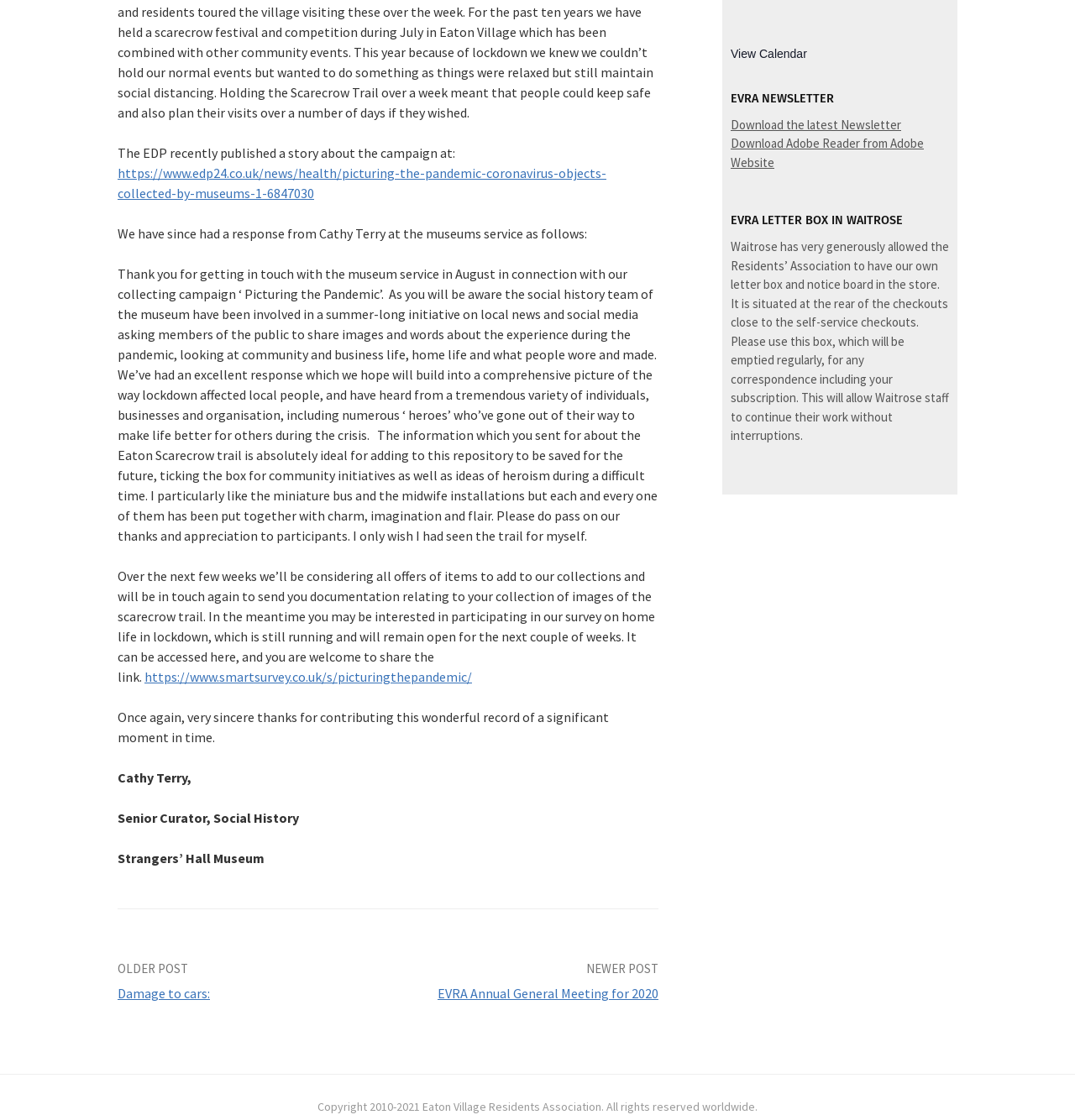Find the bounding box of the UI element described as: "https://www.smartsurvey.co.uk/s/picturingthepandemic/". The bounding box coordinates should be given as four float values between 0 and 1, i.e., [left, top, right, bottom].

[0.134, 0.597, 0.439, 0.612]